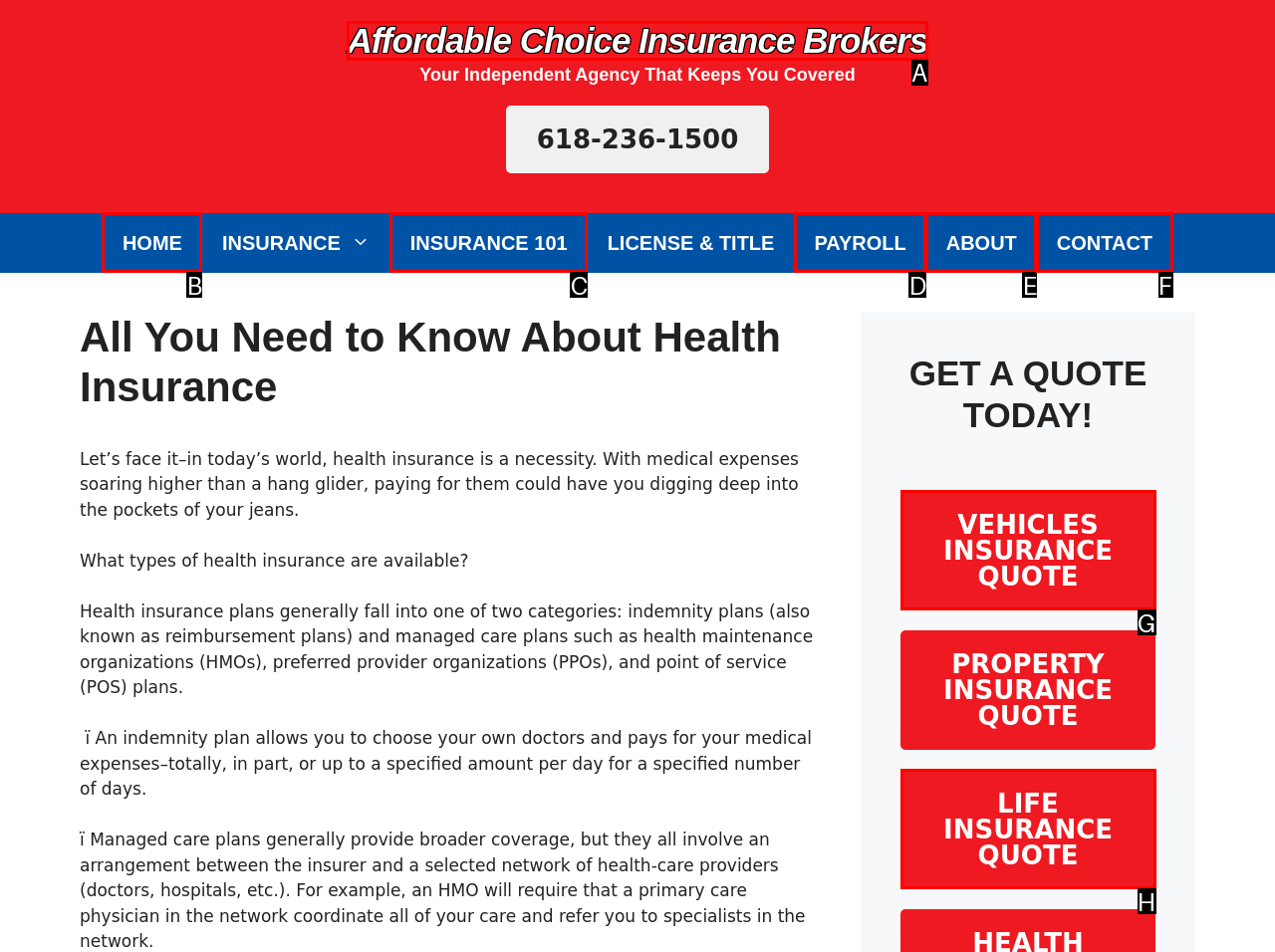Examine the description: Affordable Choice Insurance Brokers and indicate the best matching option by providing its letter directly from the choices.

A